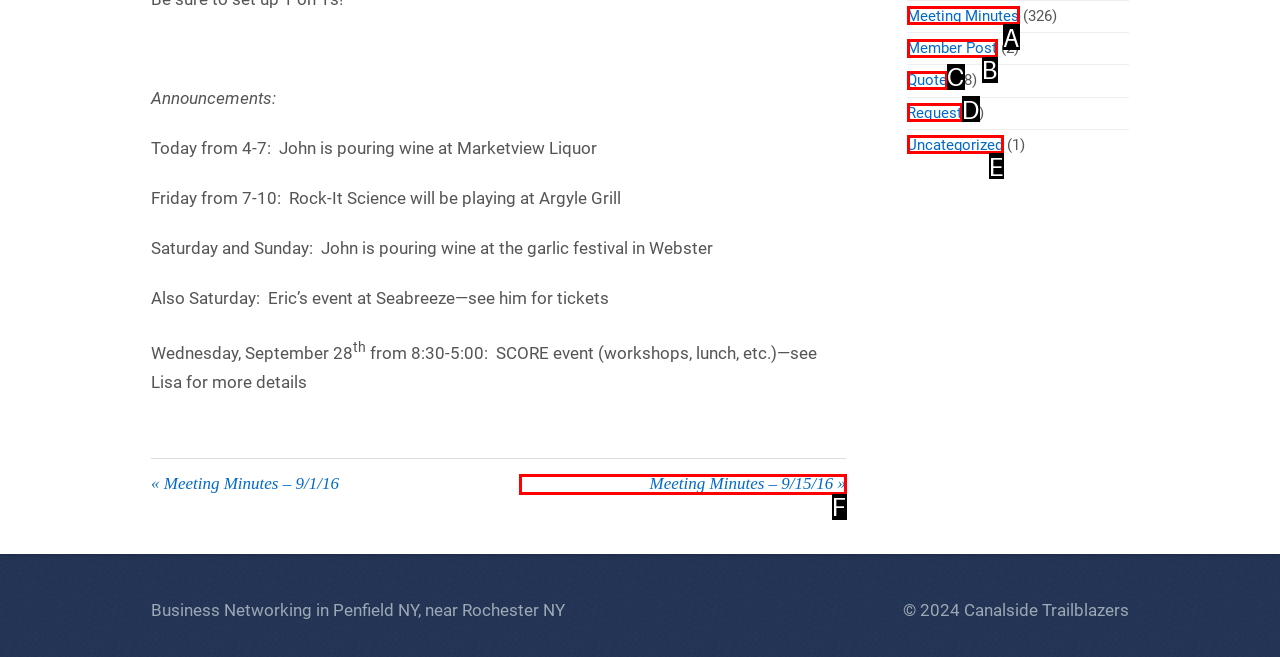Select the option that fits this description: Member Post
Answer with the corresponding letter directly.

B